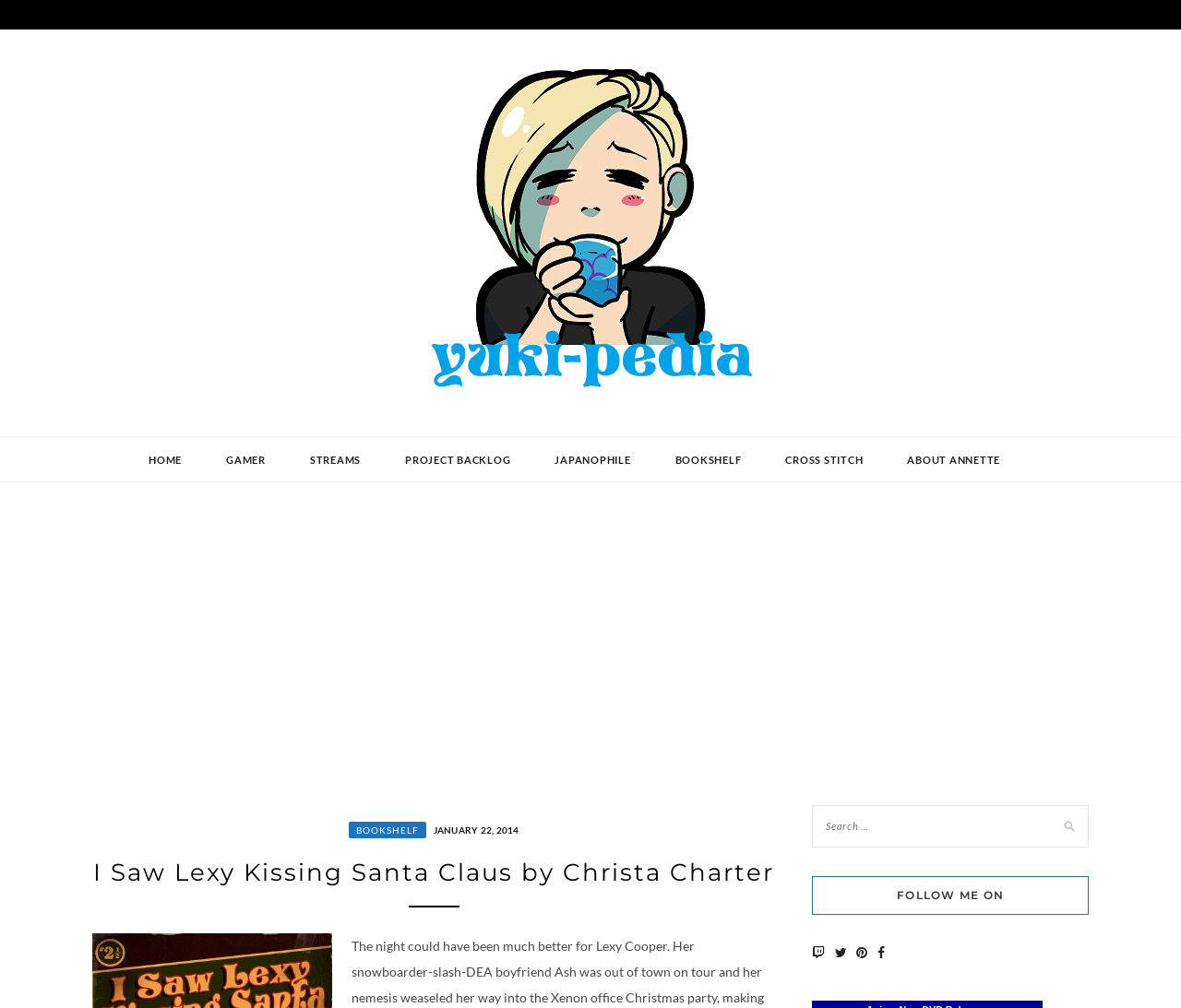Look at the image and give a detailed response to the following question: What social media platforms are available for following?

The social media platforms can be identified by looking at the icons below the 'FOLLOW ME ON' heading, which include Facebook (), Twitter (), Instagram (), and YouTube () icons.